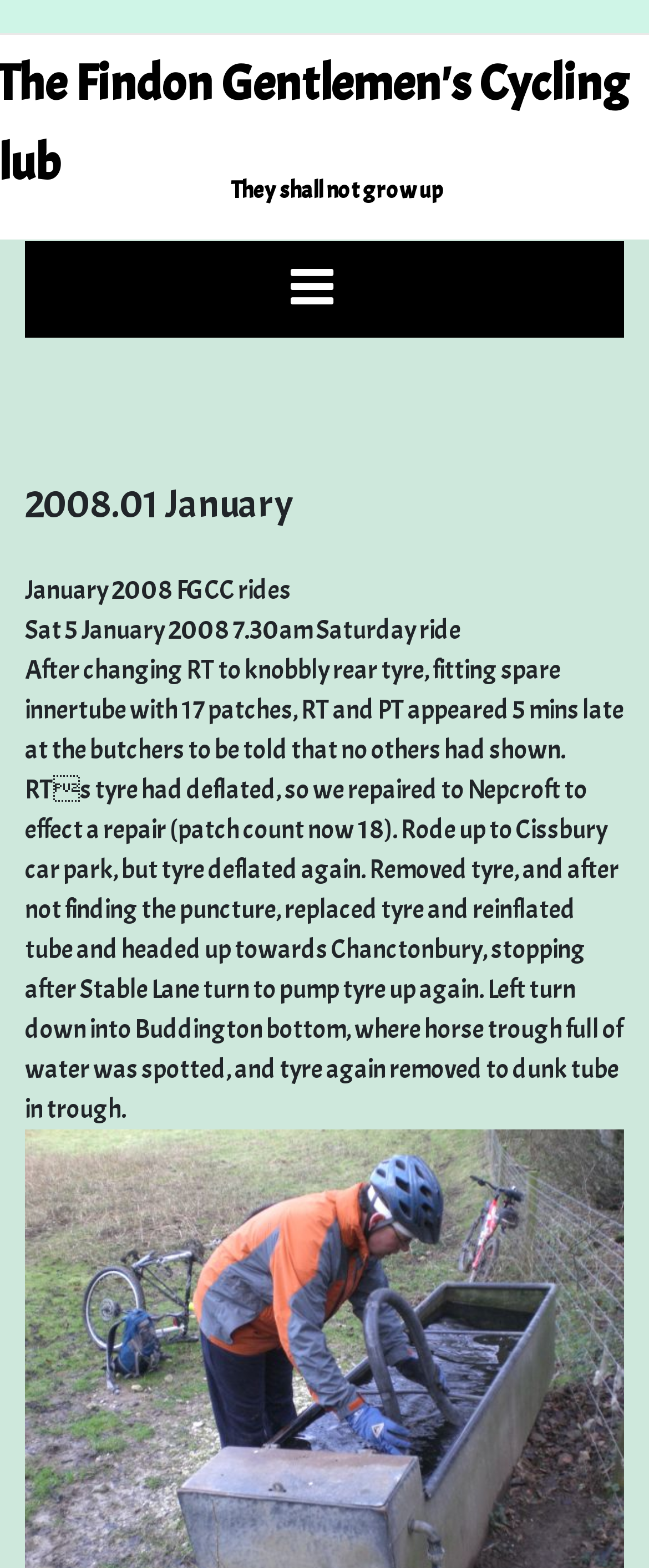How many patches were on the spare innertube?
Answer the question in as much detail as possible.

I found the number of patches on the spare innertube by reading the text 'fitting spare innertube with 17 patches' which is part of a larger text block describing a cycling event.